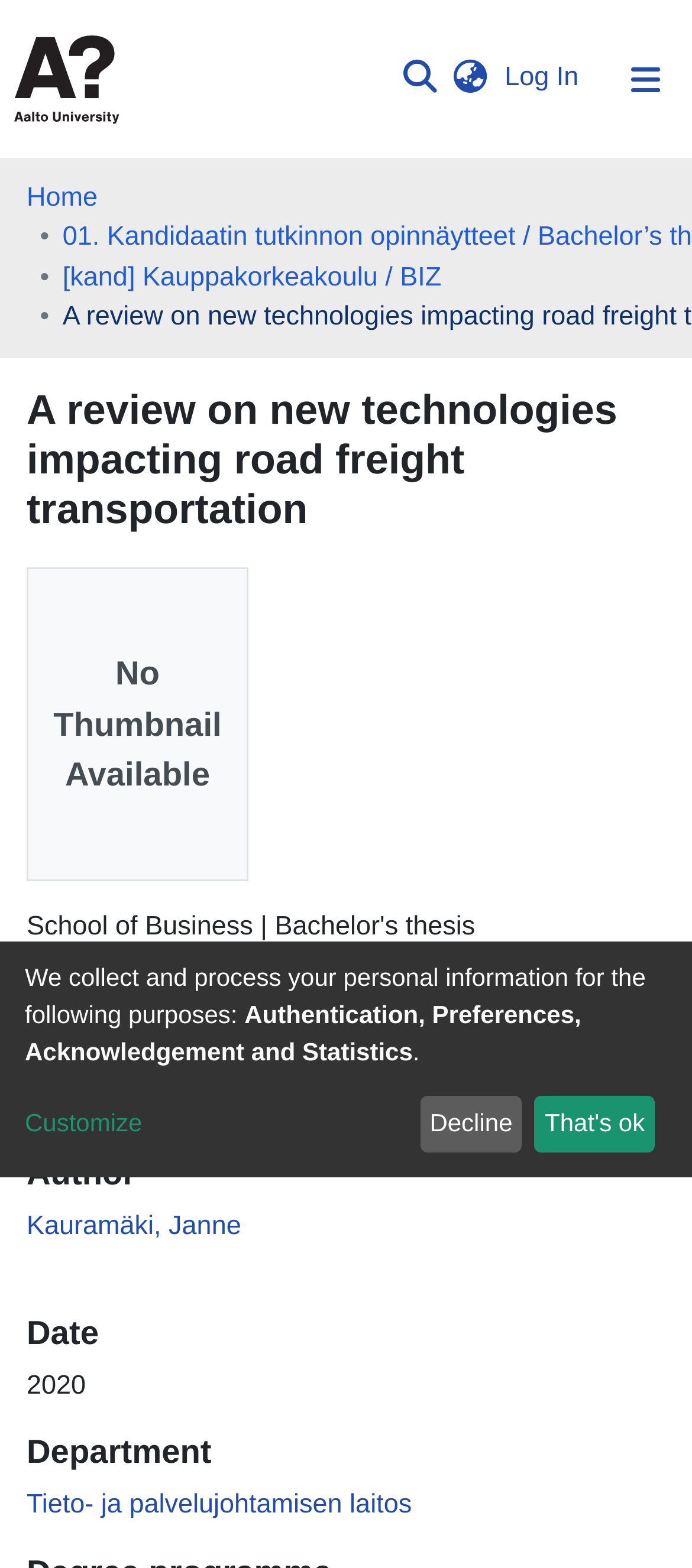Using the description "Home", predict the bounding box of the relevant HTML element.

[0.038, 0.114, 0.141, 0.139]